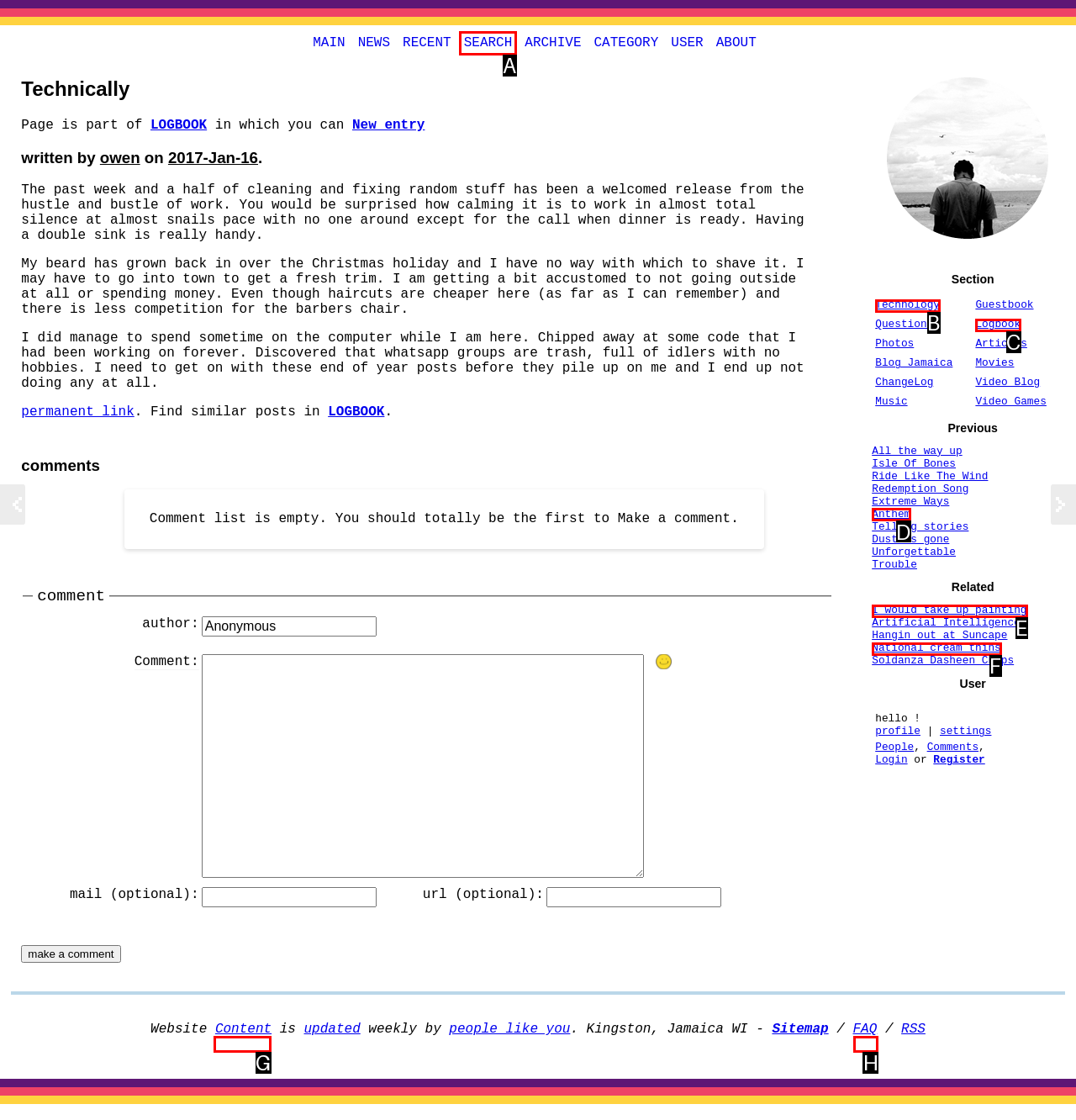Please indicate which HTML element to click in order to fulfill the following task: search for something Respond with the letter of the chosen option.

A